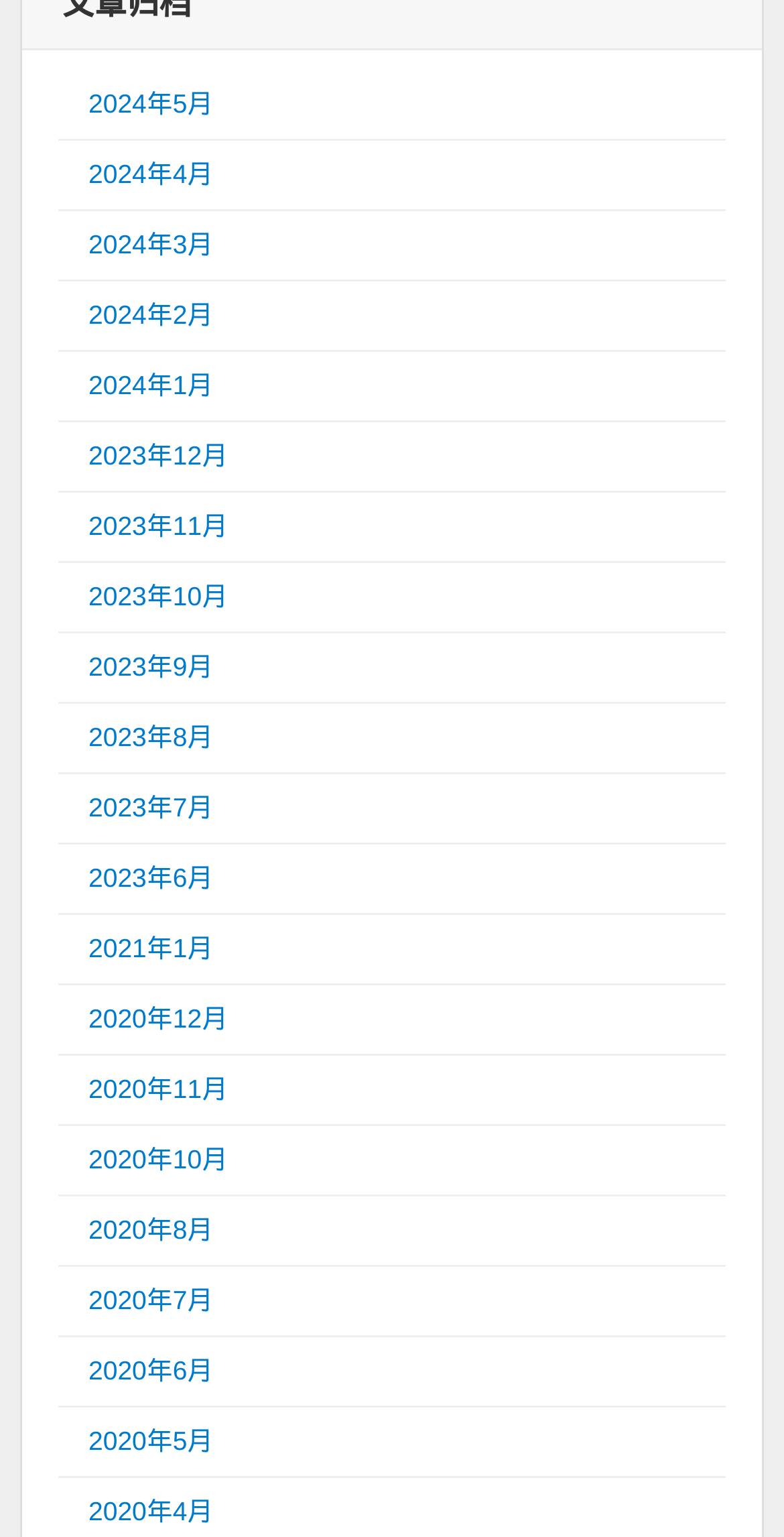Can you look at the image and give a comprehensive answer to the question:
What is the earliest month available?

By examining the list of links on the webpage, I found that the earliest month available is 2020年4月, which is located at the bottom of the list.